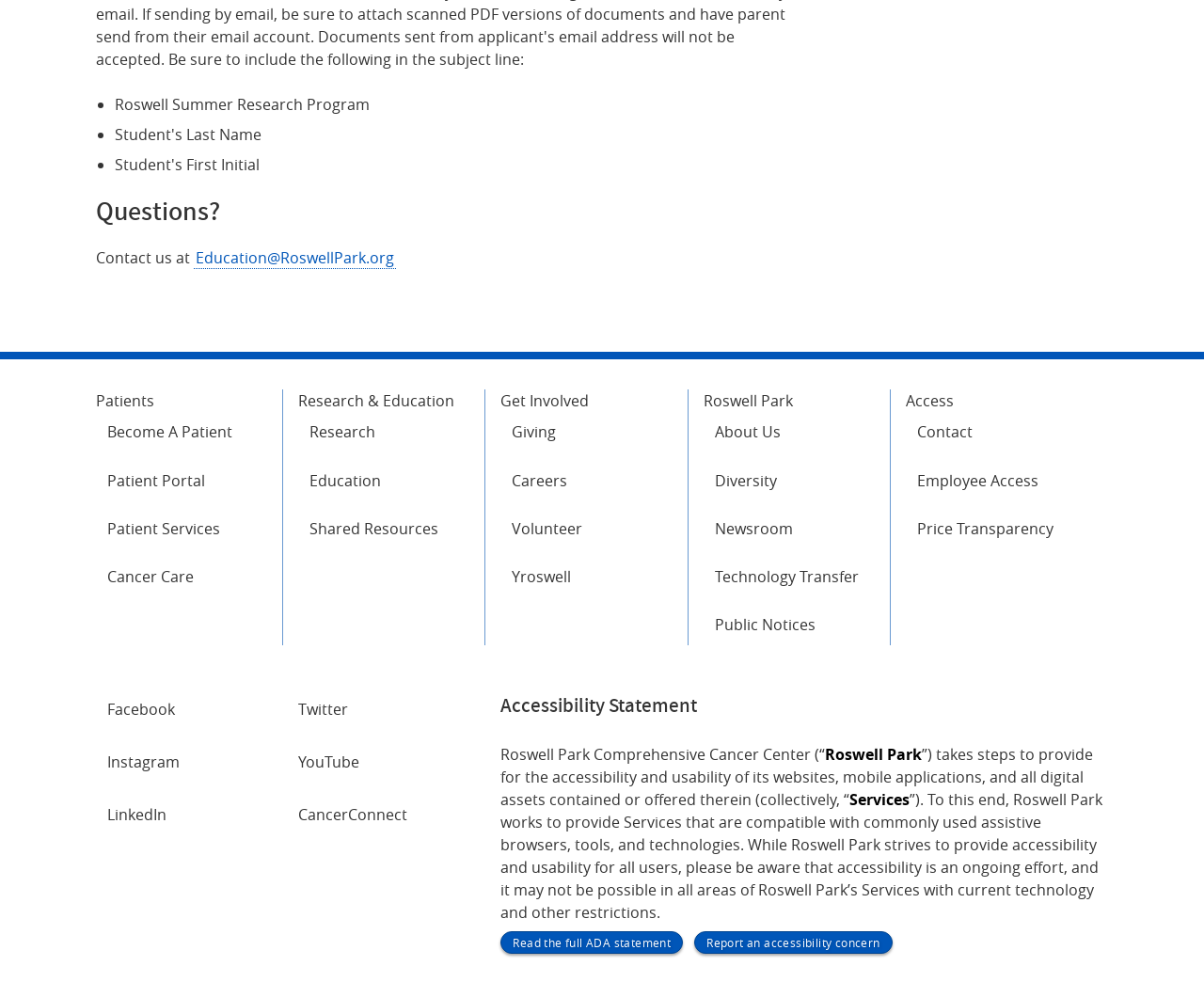Provide the bounding box coordinates of the HTML element described by the text: "Department of Health".

None